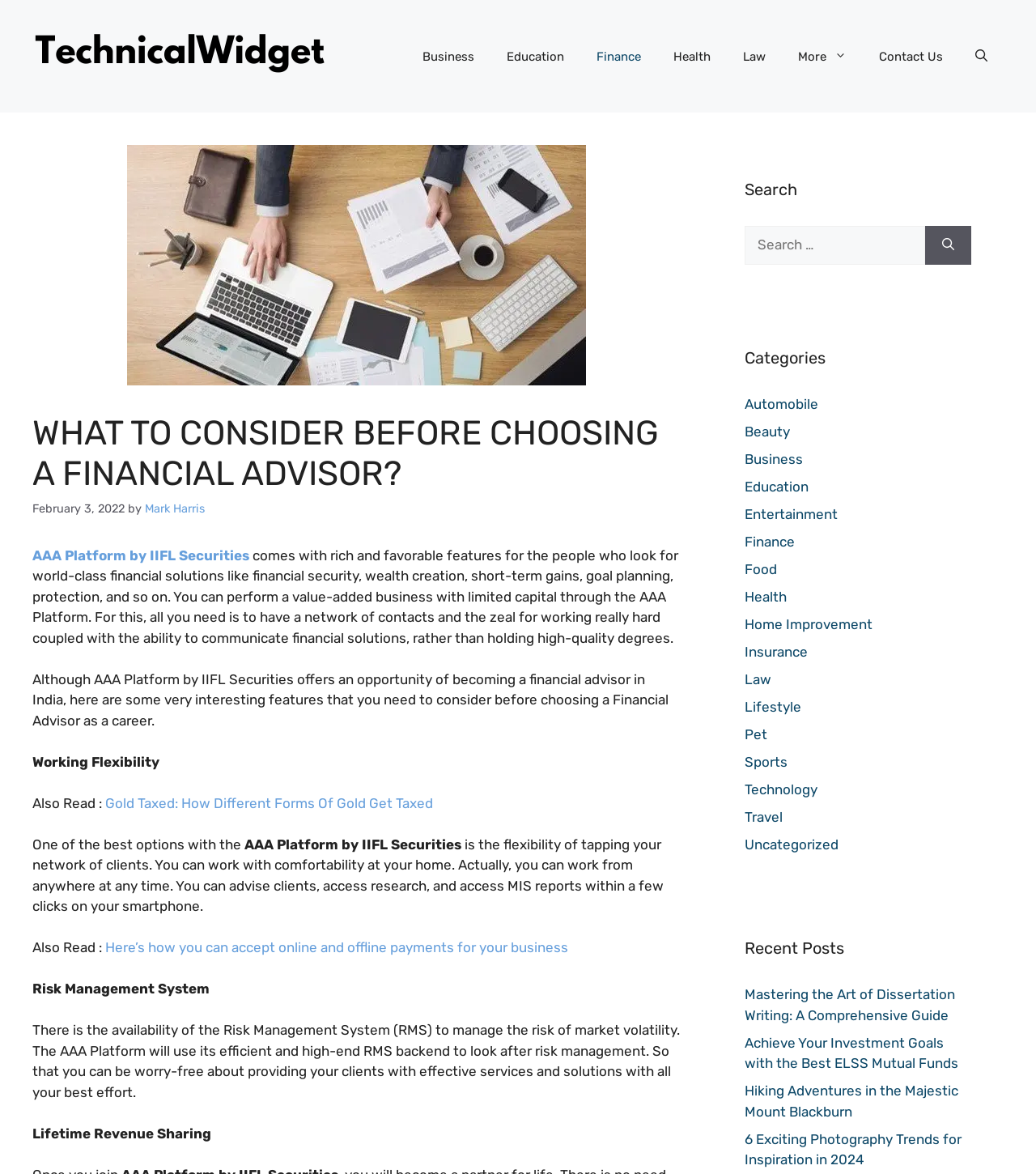Pinpoint the bounding box coordinates for the area that should be clicked to perform the following instruction: "Learn about the 'AAA Platform by IIFL Securities'".

[0.031, 0.466, 0.244, 0.48]